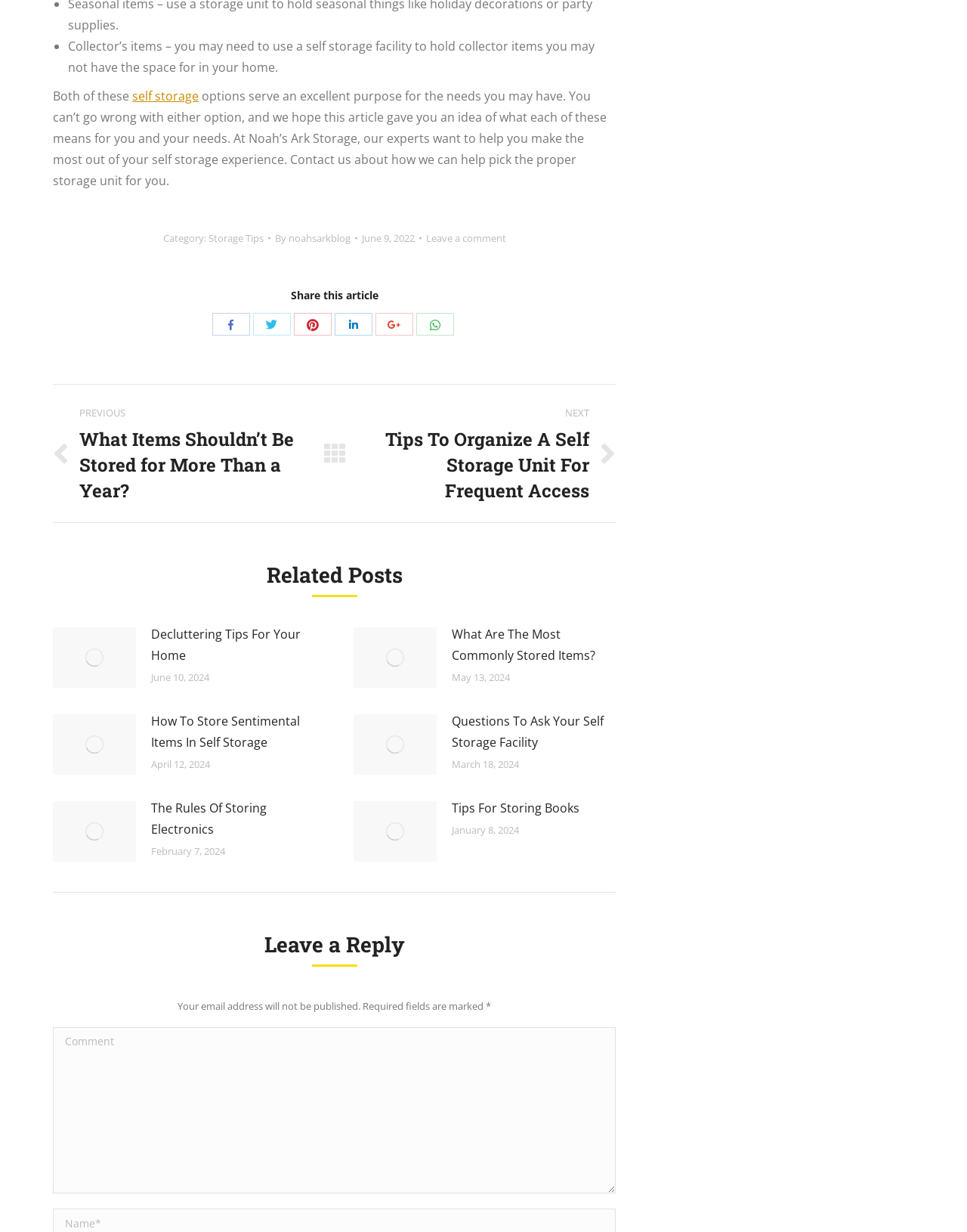What is the purpose of self storage facilities?
Using the image as a reference, answer with just one word or a short phrase.

To hold collector items